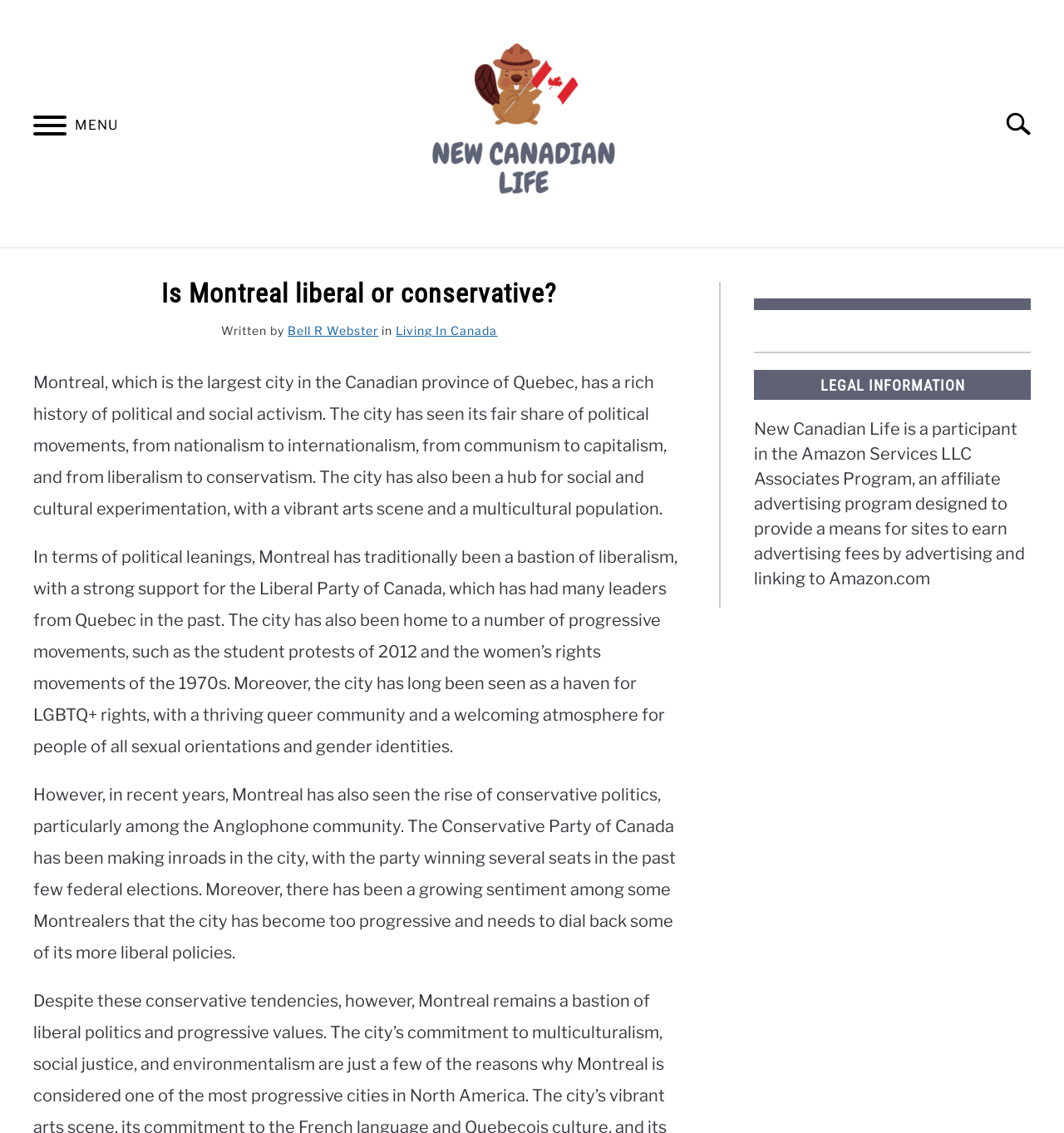Please identify the primary heading of the webpage and give its text content.

Is Montreal liberal or conservative?